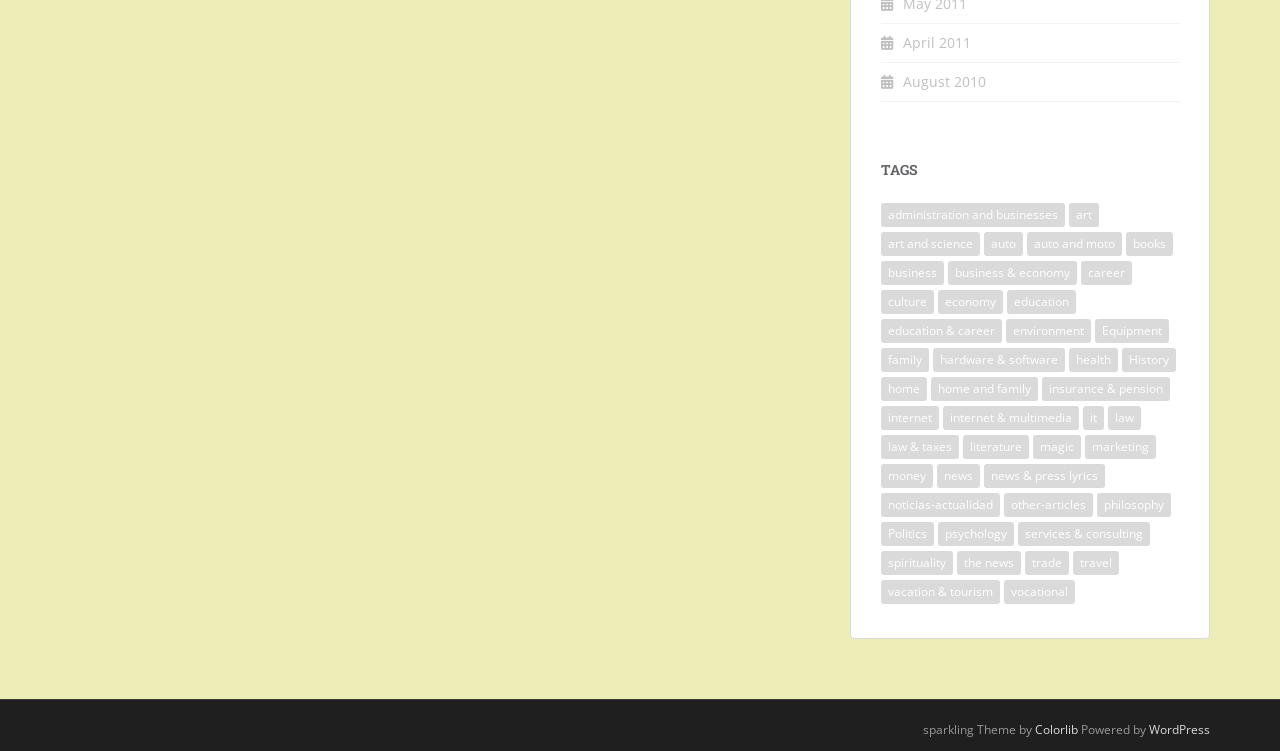Respond to the question with just a single word or phrase: 
What is the platform that powers the webpage?

WordPress